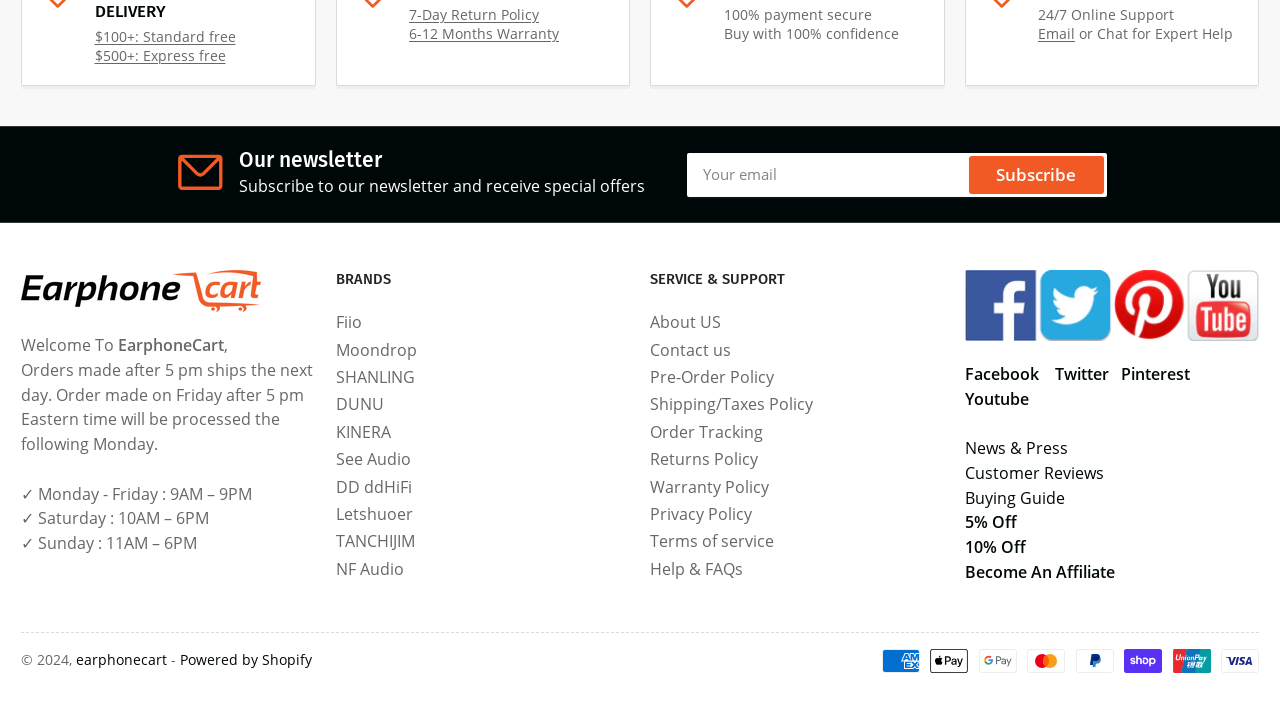Please find the bounding box coordinates for the clickable element needed to perform this instruction: "Follow on Facebook".

[0.754, 0.552, 0.811, 0.582]